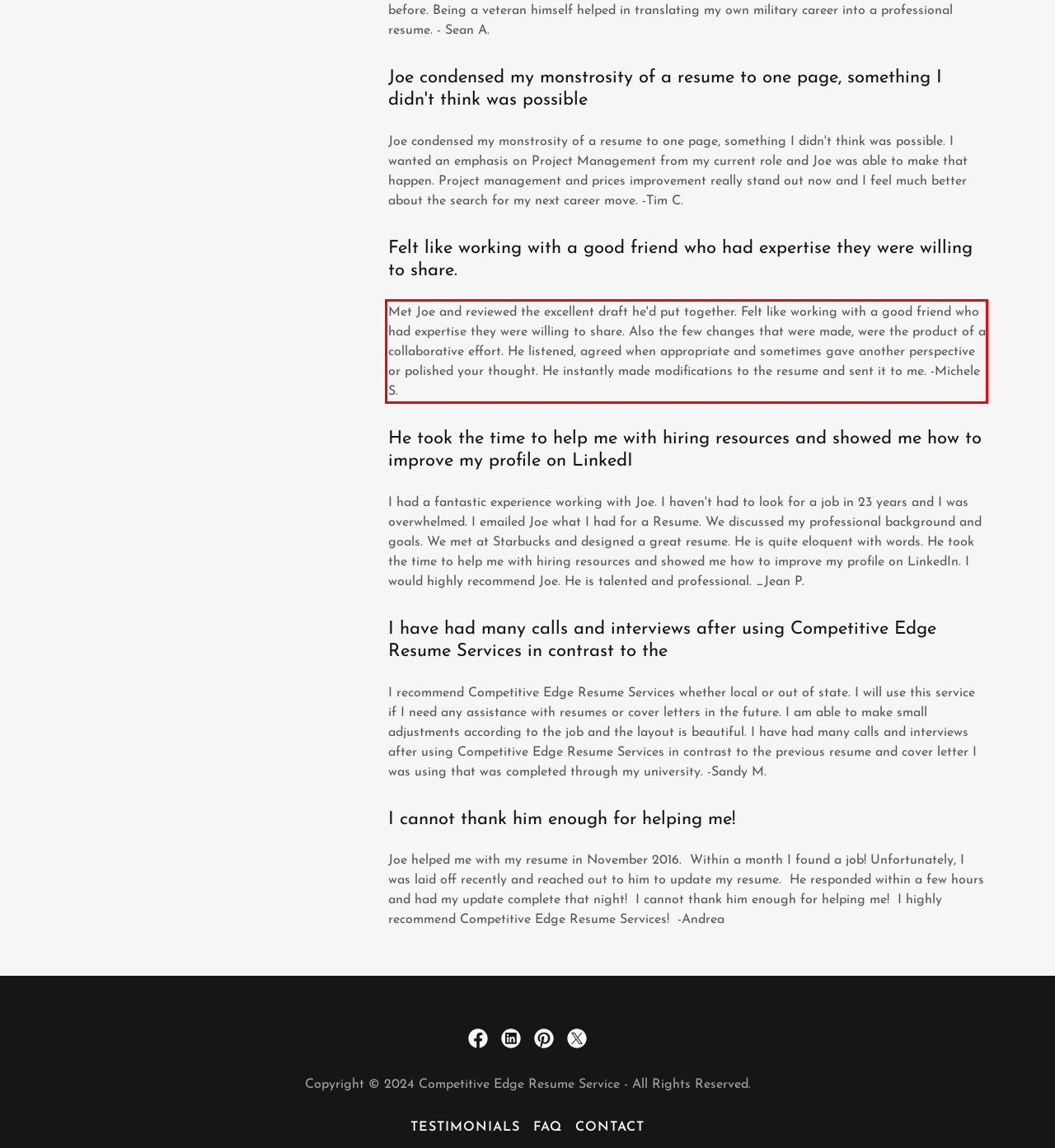Given a screenshot of a webpage containing a red rectangle bounding box, extract and provide the text content found within the red bounding box.

Met Joe and reviewed the excellent draft he'd put together. Felt like working with a good friend who had expertise they were willing to share. Also the few changes that were made, were the product of a collaborative effort. He listened, agreed when appropriate and sometimes gave another perspective or polished your thought. He instantly made modifications to the resume and sent it to me. -Michele S.